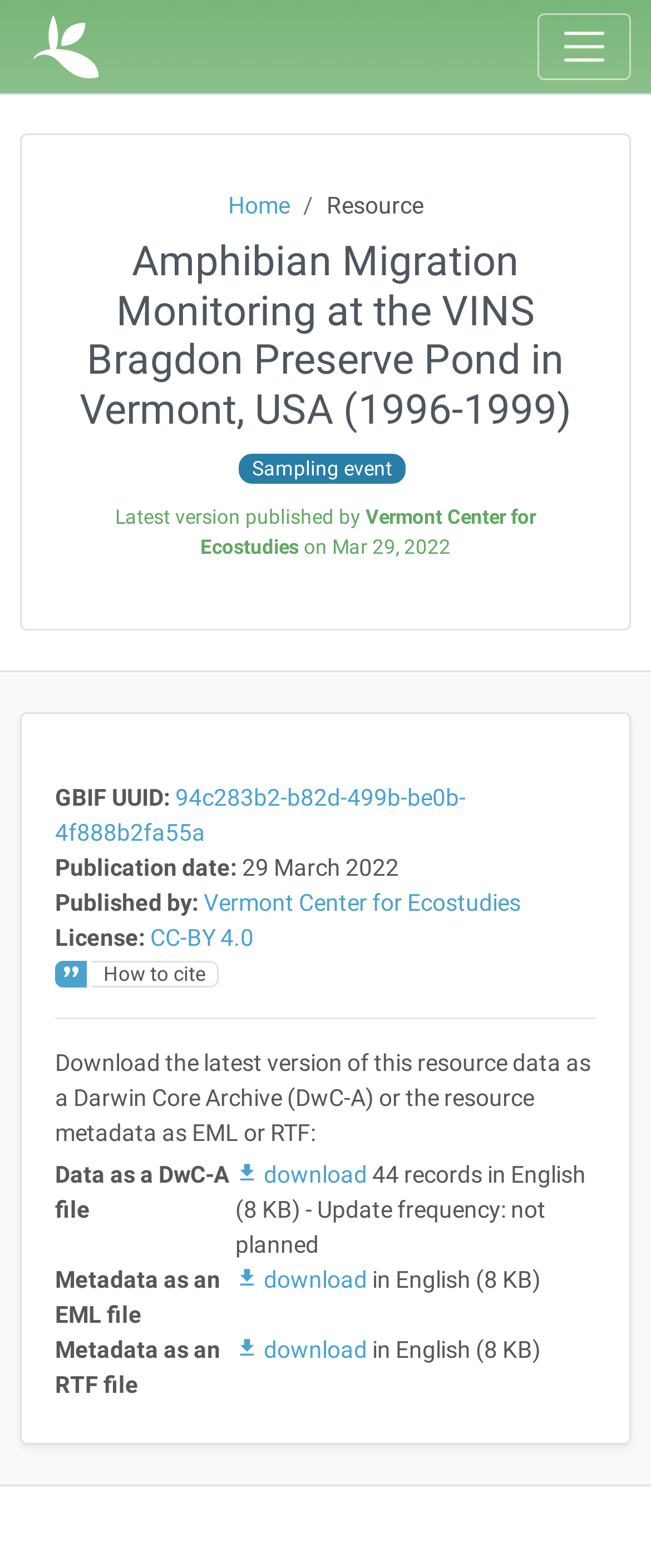Based on the image, provide a detailed and complete answer to the question: 
What is the date of the latest version of this resource?

I found the answer by looking at the static text 'on' followed by the date 'Mar 29, 2022' which indicates that the latest version of this resource was published on Mar 29, 2022.